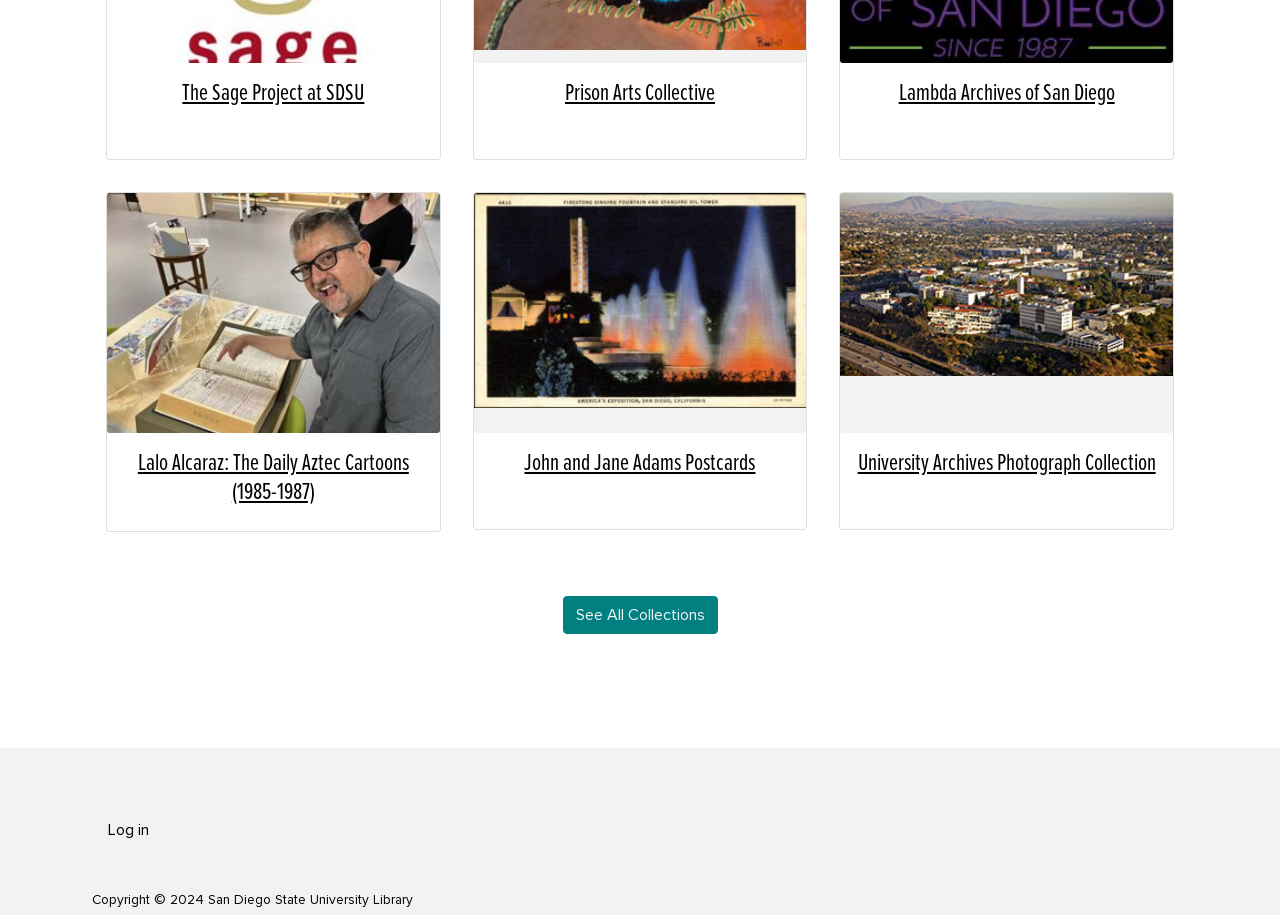Please identify the bounding box coordinates of the element on the webpage that should be clicked to follow this instruction: "Visit The Sage Project at SDSU". The bounding box coordinates should be given as four float numbers between 0 and 1, formatted as [left, top, right, bottom].

[0.096, 0.086, 0.331, 0.118]